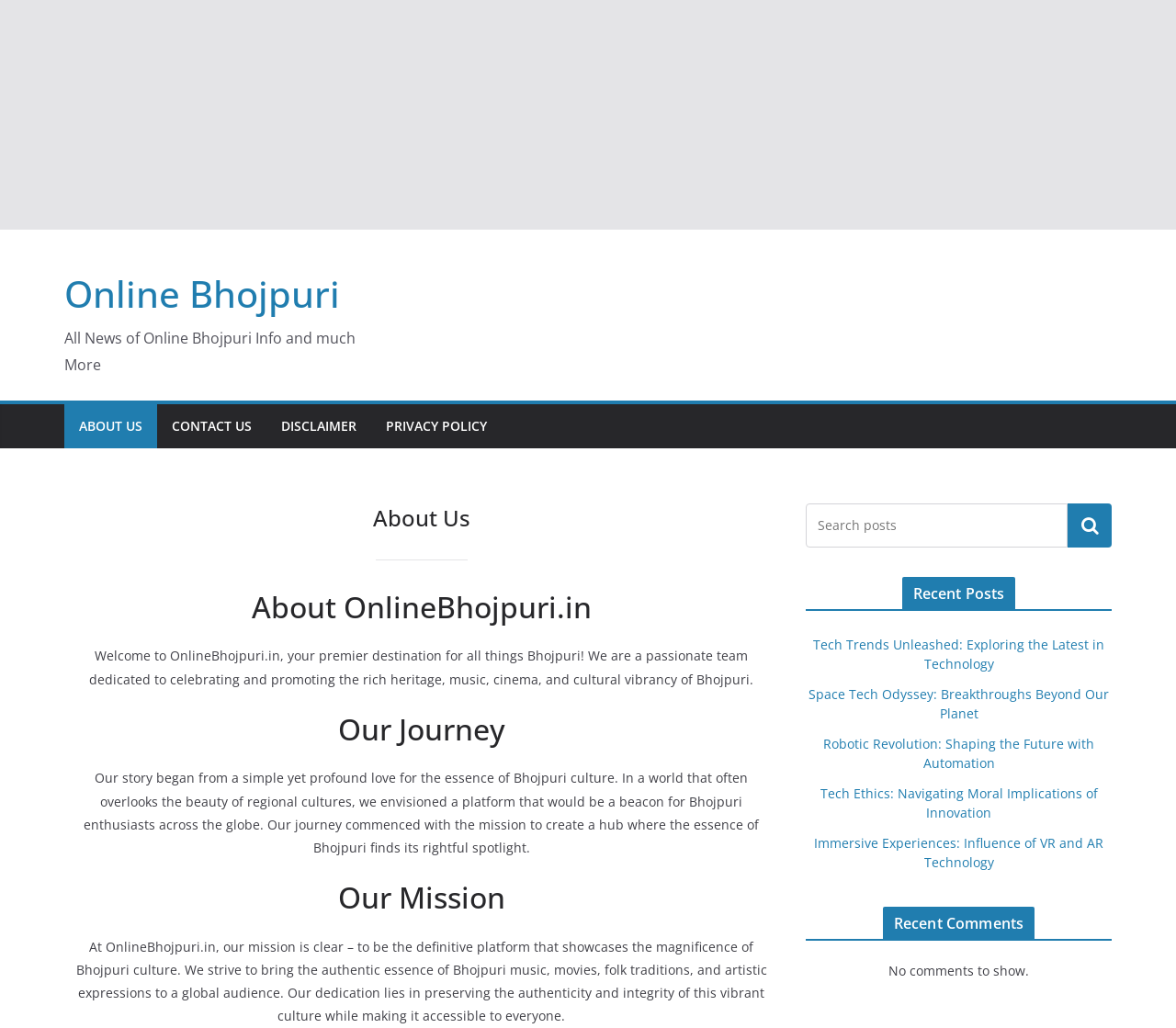Determine the bounding box coordinates of the clickable element necessary to fulfill the instruction: "Search for something". Provide the coordinates as four float numbers within the 0 to 1 range, i.e., [left, top, right, bottom].

[0.908, 0.489, 0.945, 0.533]